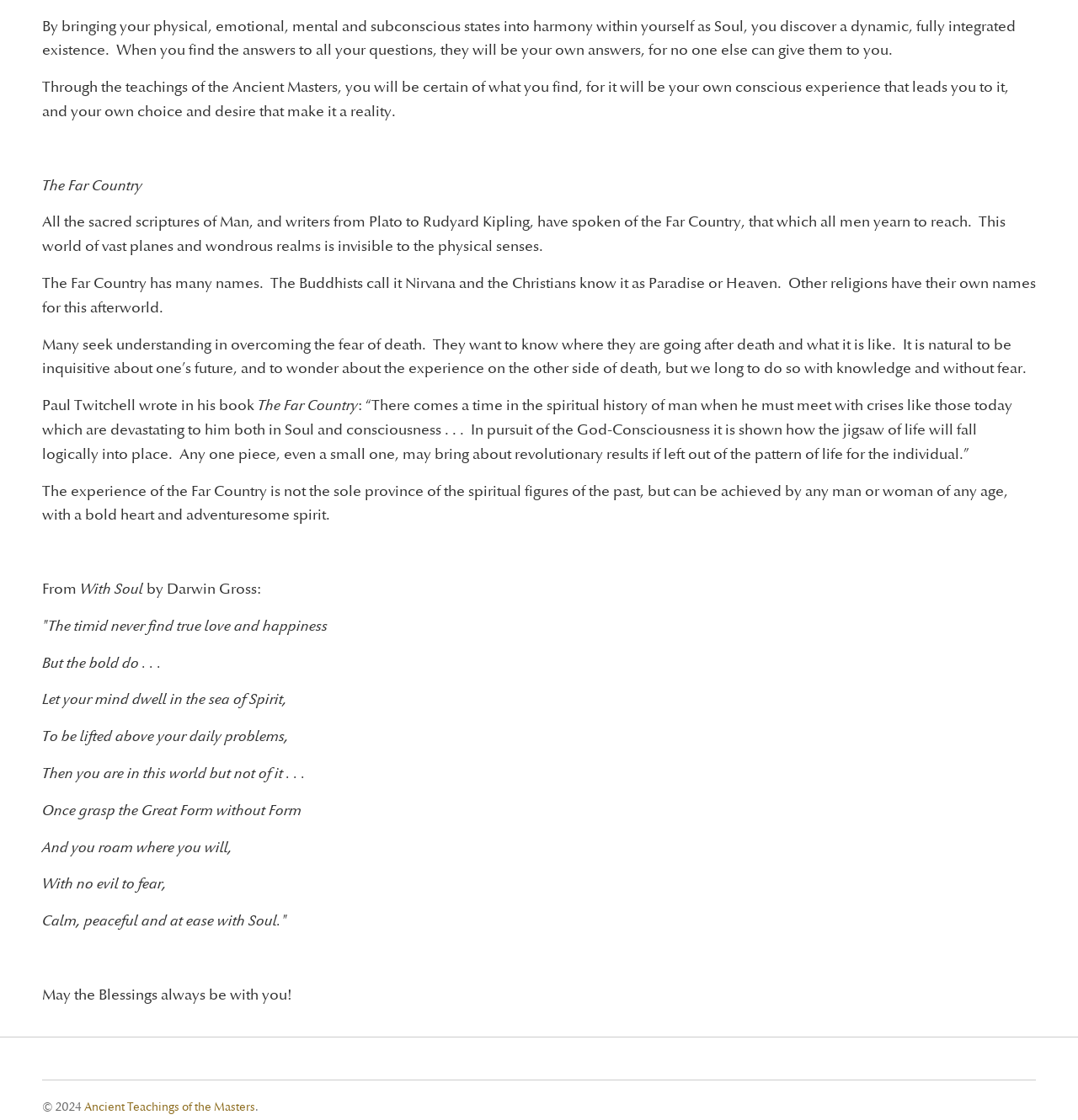Identify the bounding box for the described UI element. Provide the coordinates in (top-left x, top-left y, bottom-right x, bottom-right y) format with values ranging from 0 to 1: Ancient Teachings of the Masters

[0.078, 0.981, 0.237, 0.994]